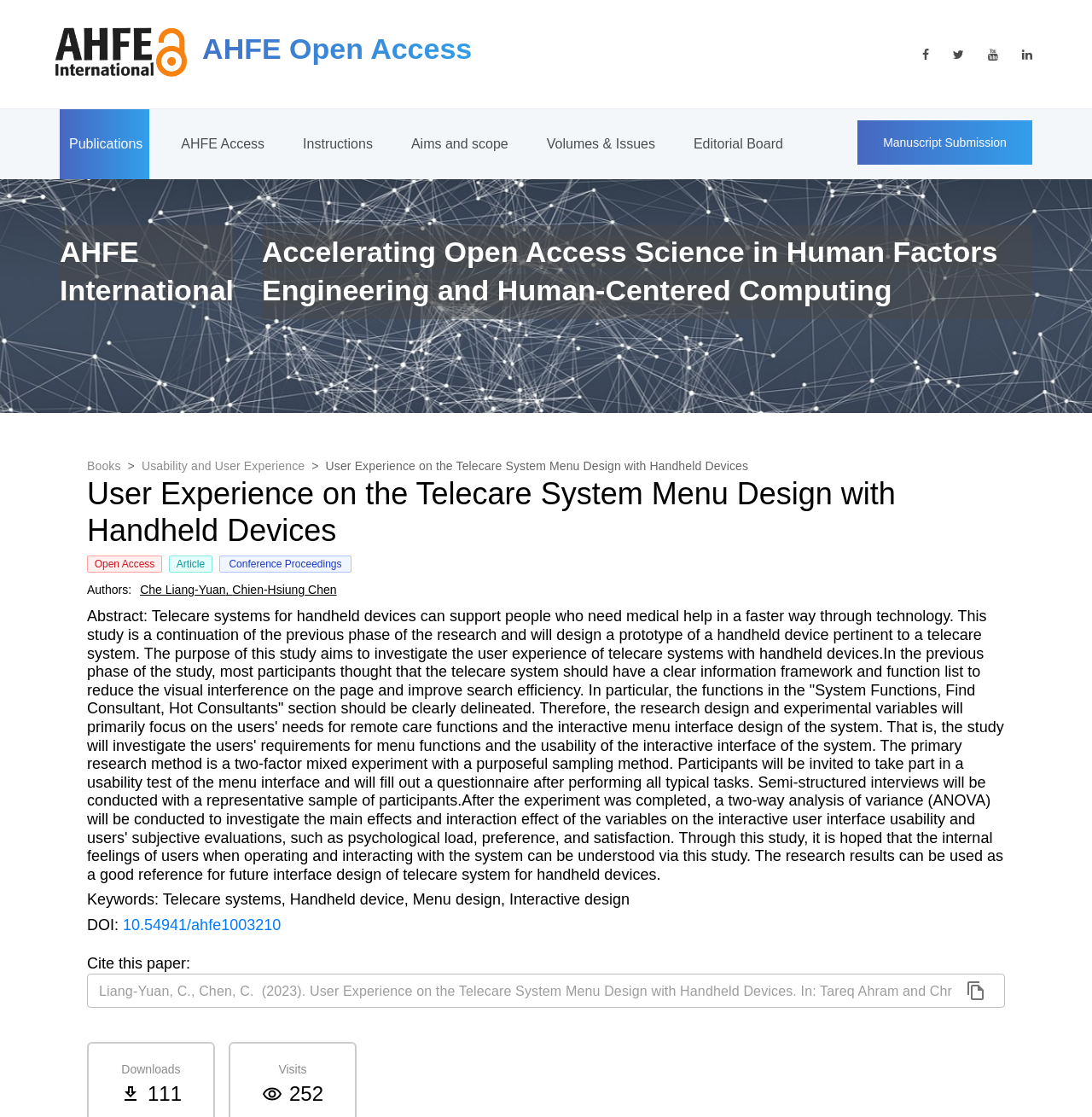Provide a one-word or brief phrase answer to the question:
What is the purpose of the study?

To investigate the user experience of telecare systems with handheld devices